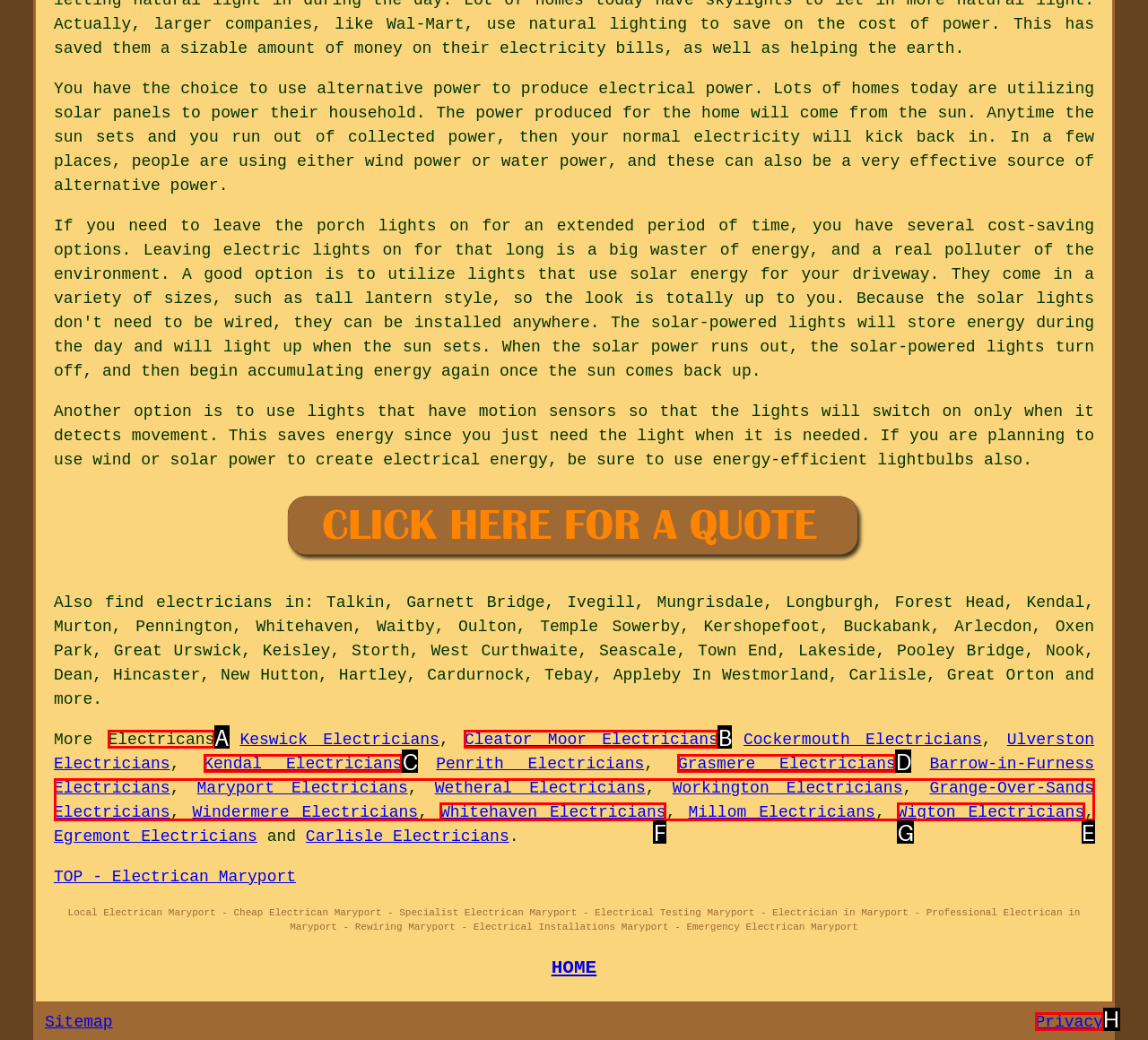What letter corresponds to the UI element described here: Cleator Moor Electricians
Reply with the letter from the options provided.

B